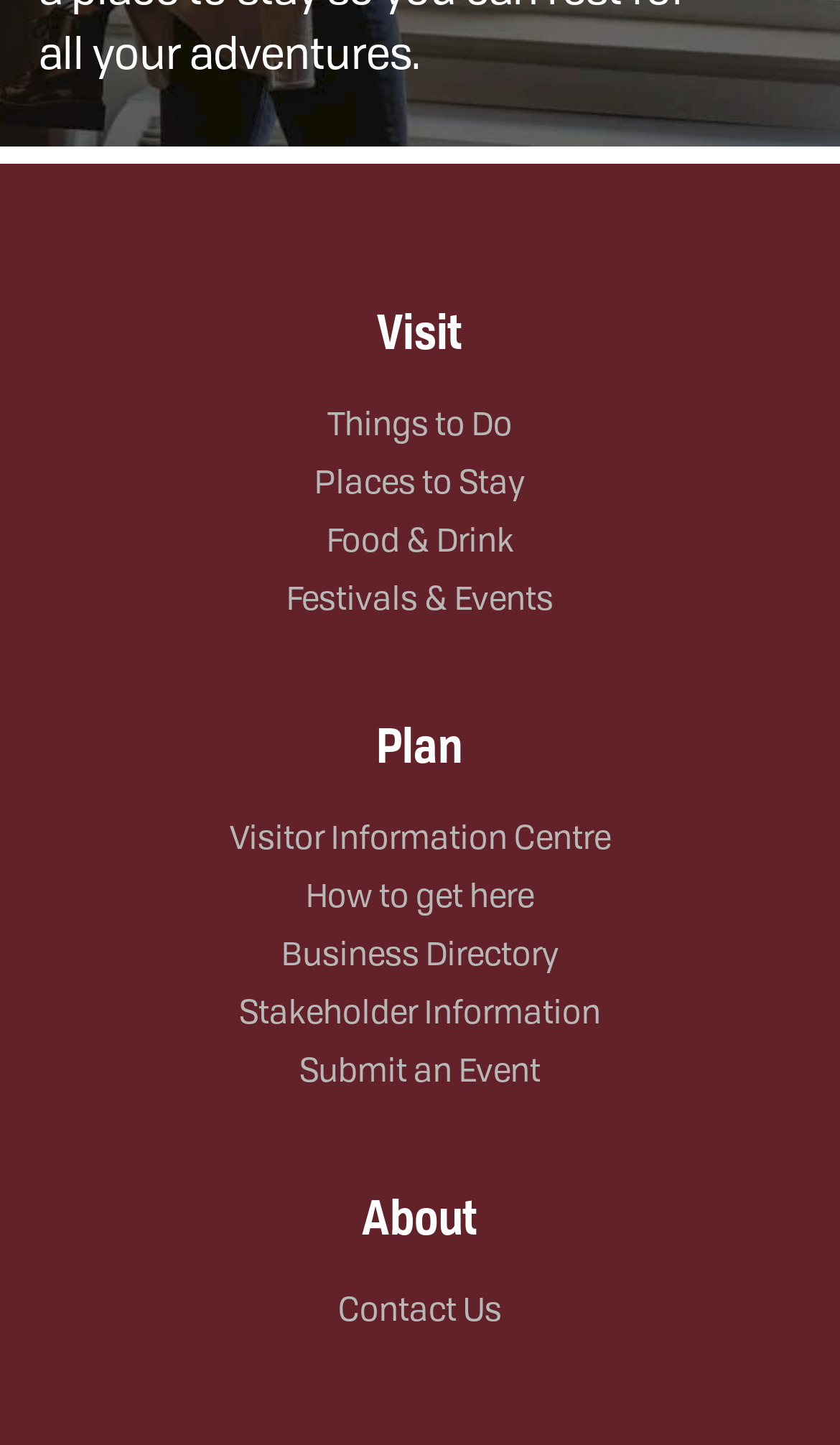Give the bounding box coordinates for the element described as: "Festivals & Events".

[0.341, 0.402, 0.659, 0.429]